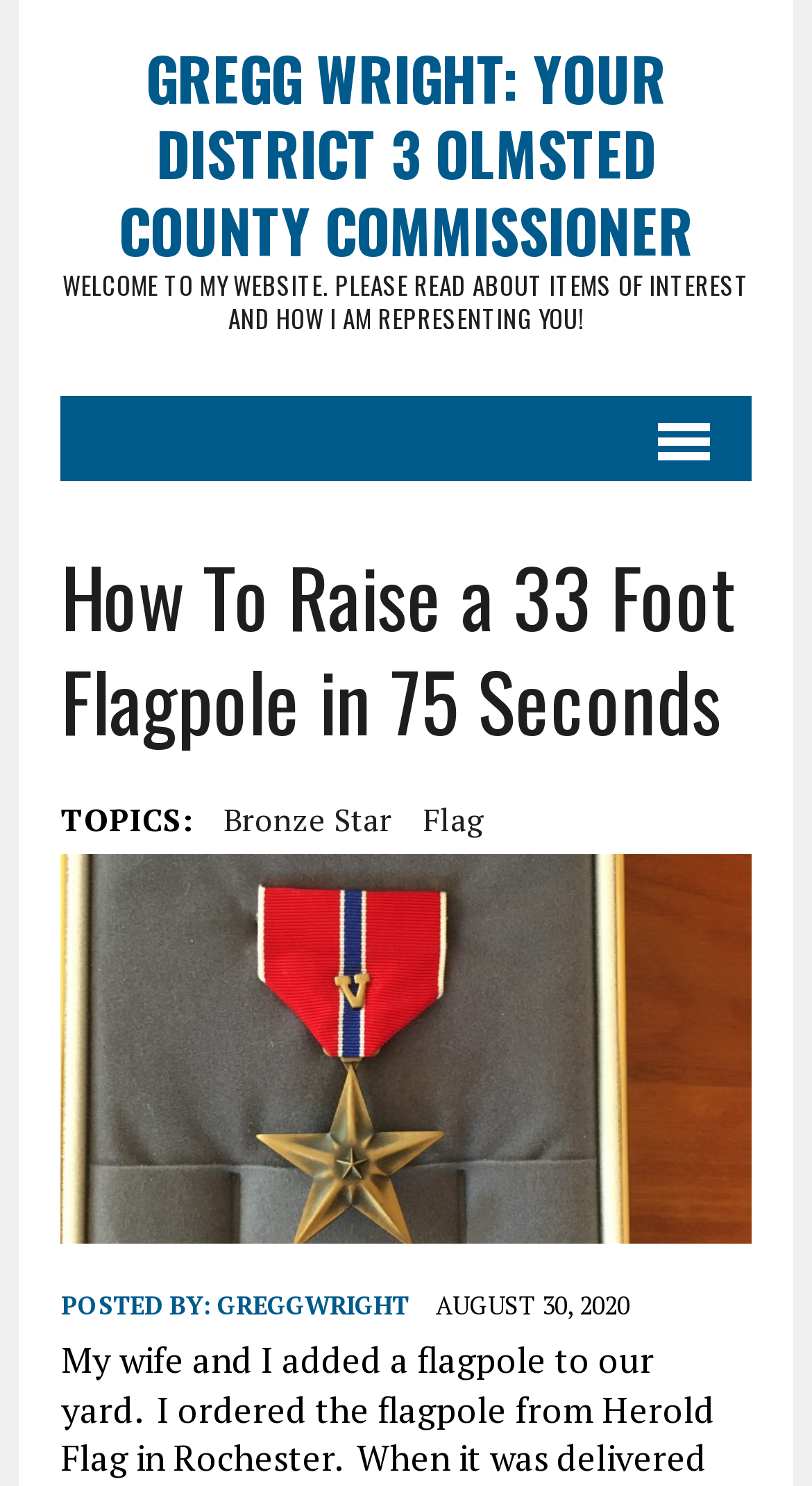Identify the bounding box coordinates for the UI element described as: "greggwright". The coordinates should be provided as four floats between 0 and 1: [left, top, right, bottom].

[0.267, 0.867, 0.503, 0.888]